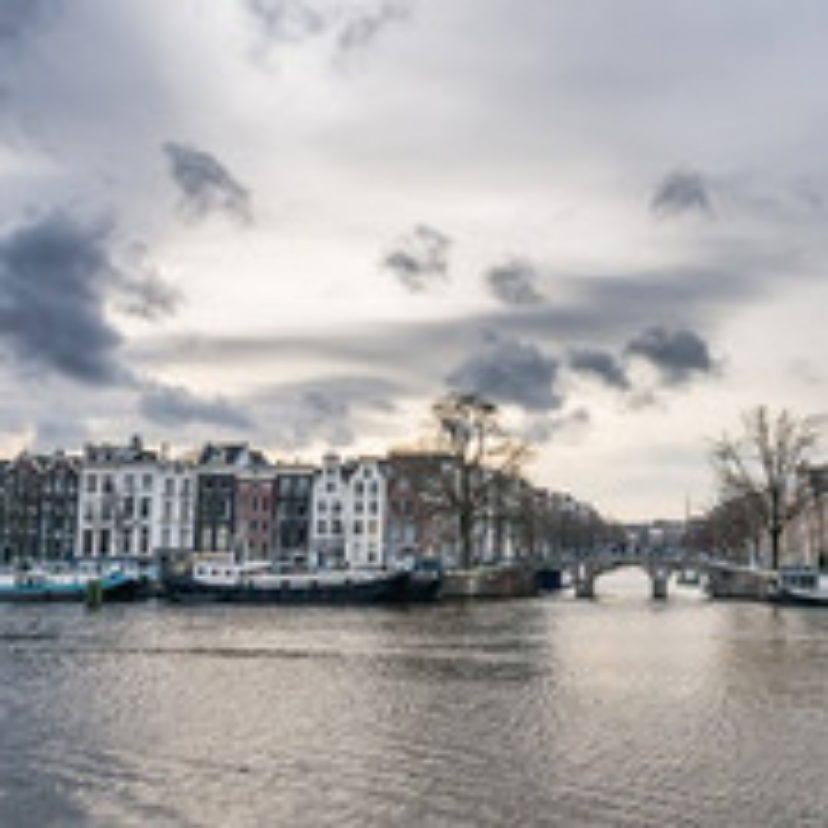Analyze the image and answer the question with as much detail as possible: 
What season is hinted at in the atmosphere?

Although the caption mentions 'trees standing bare along the banks', which could suggest a winter or autumn season, it does not explicitly state the season, so it cannot be determined with certainty.